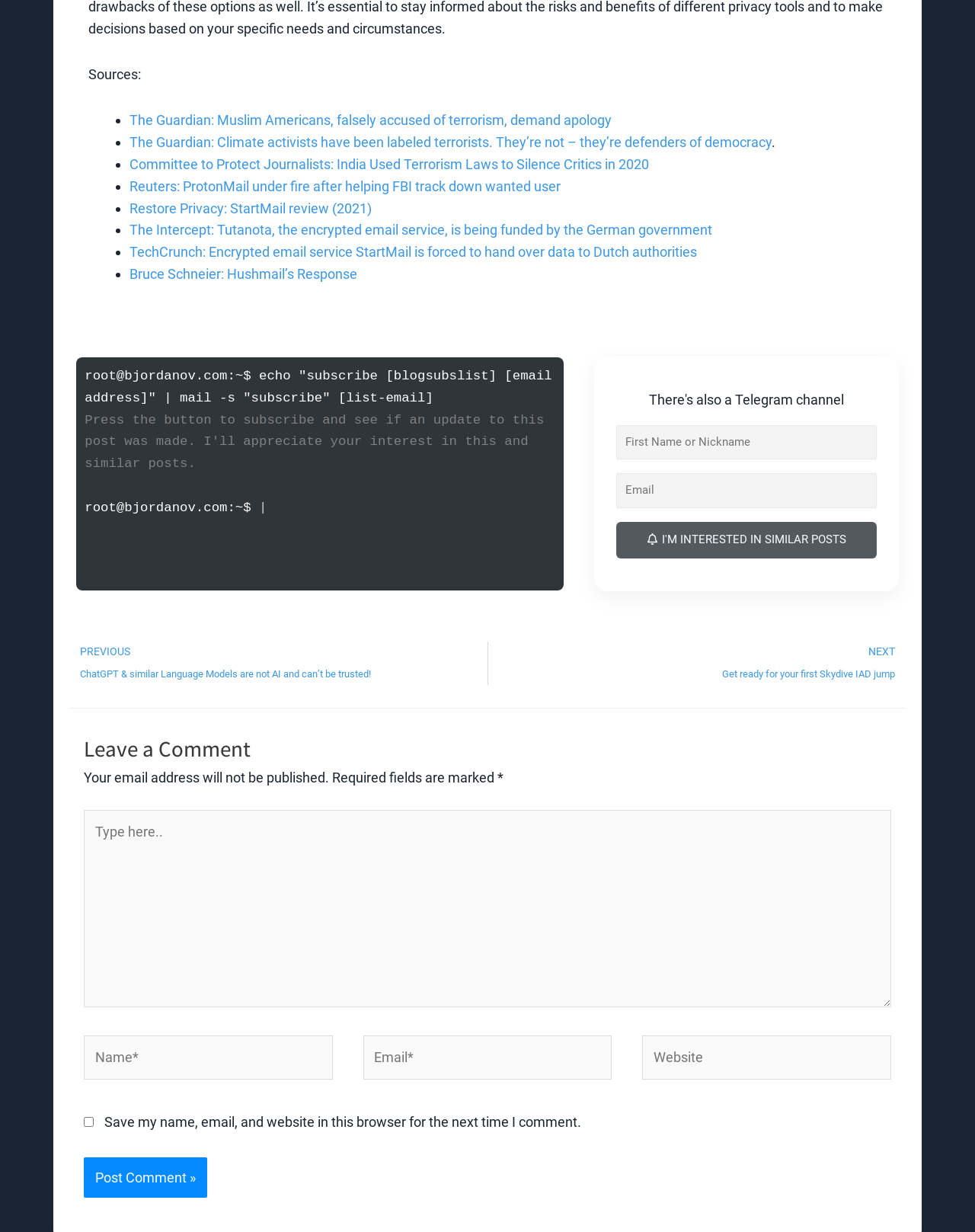Predict the bounding box coordinates of the UI element that matches this description: "I'm interested in similar posts". The coordinates should be in the format [left, top, right, bottom] with each value between 0 and 1.

[0.632, 0.423, 0.899, 0.453]